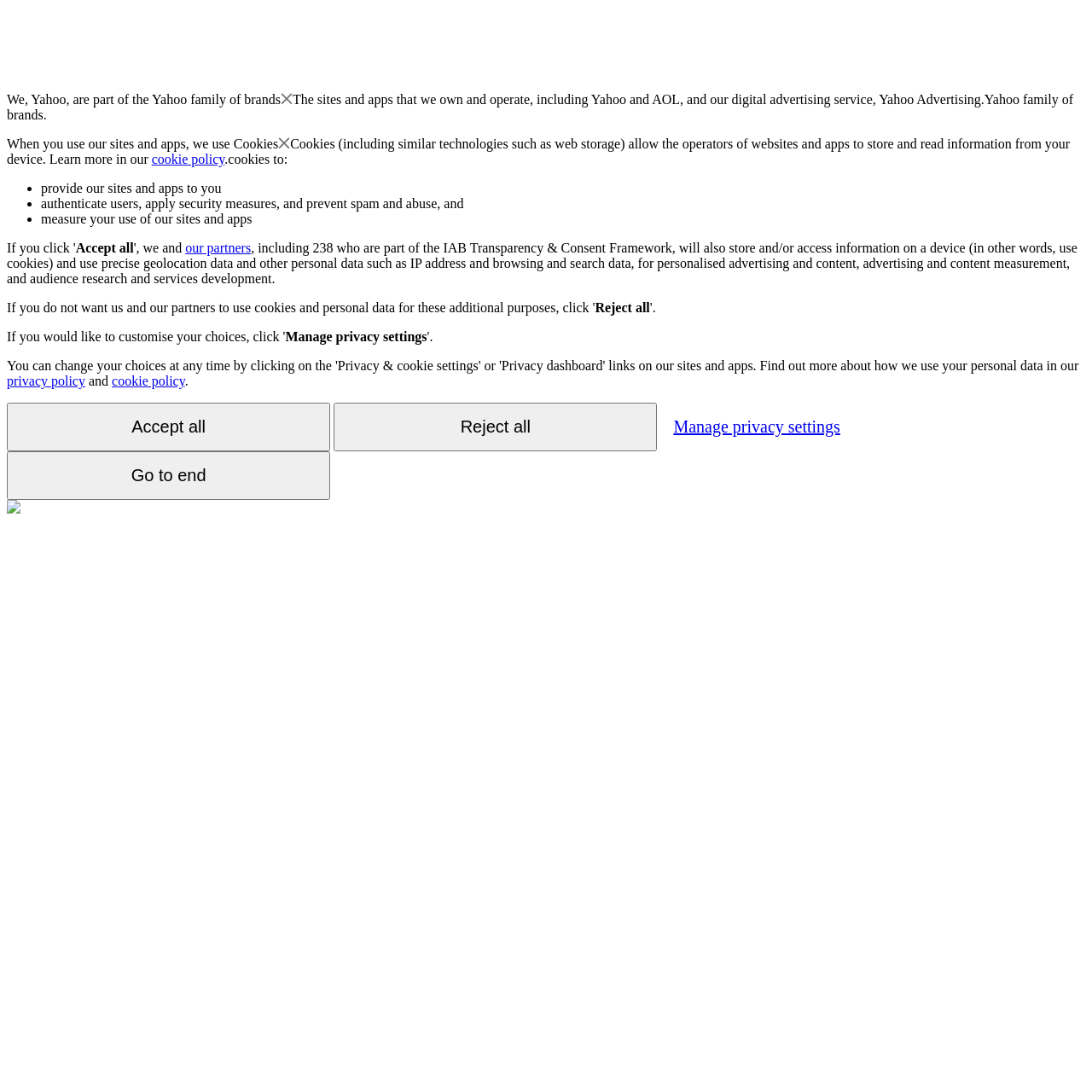Identify the bounding box coordinates of the clickable region required to complete the instruction: "Go to the 'privacy policy'". The coordinates should be given as four float numbers within the range of 0 and 1, i.e., [left, top, right, bottom].

[0.006, 0.342, 0.078, 0.355]